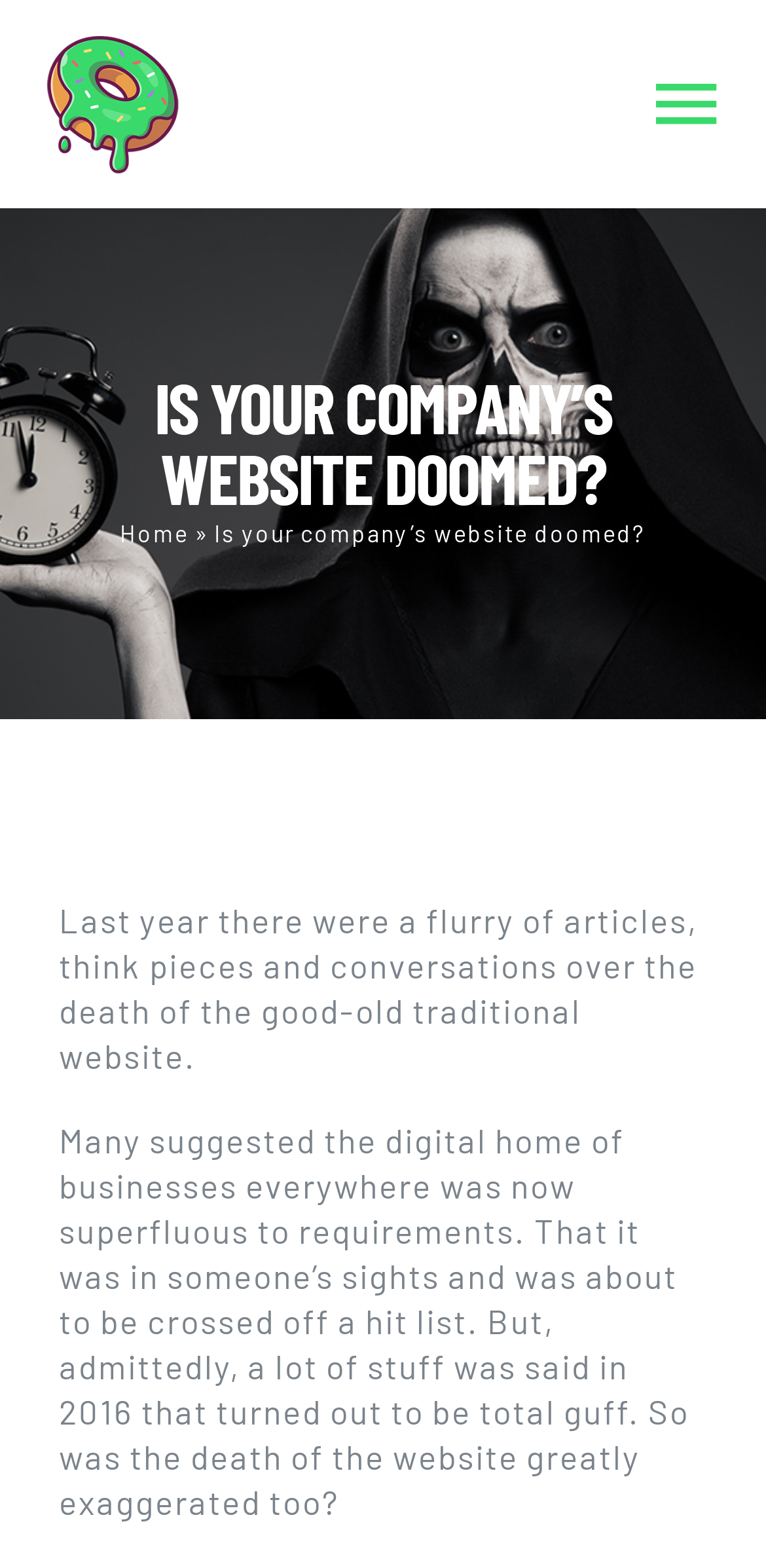Locate the bounding box of the UI element defined by this description: "alt="Crave Digital Logo"". The coordinates should be given as four float numbers between 0 and 1, formatted as [left, top, right, bottom].

[0.051, 0.016, 0.244, 0.041]